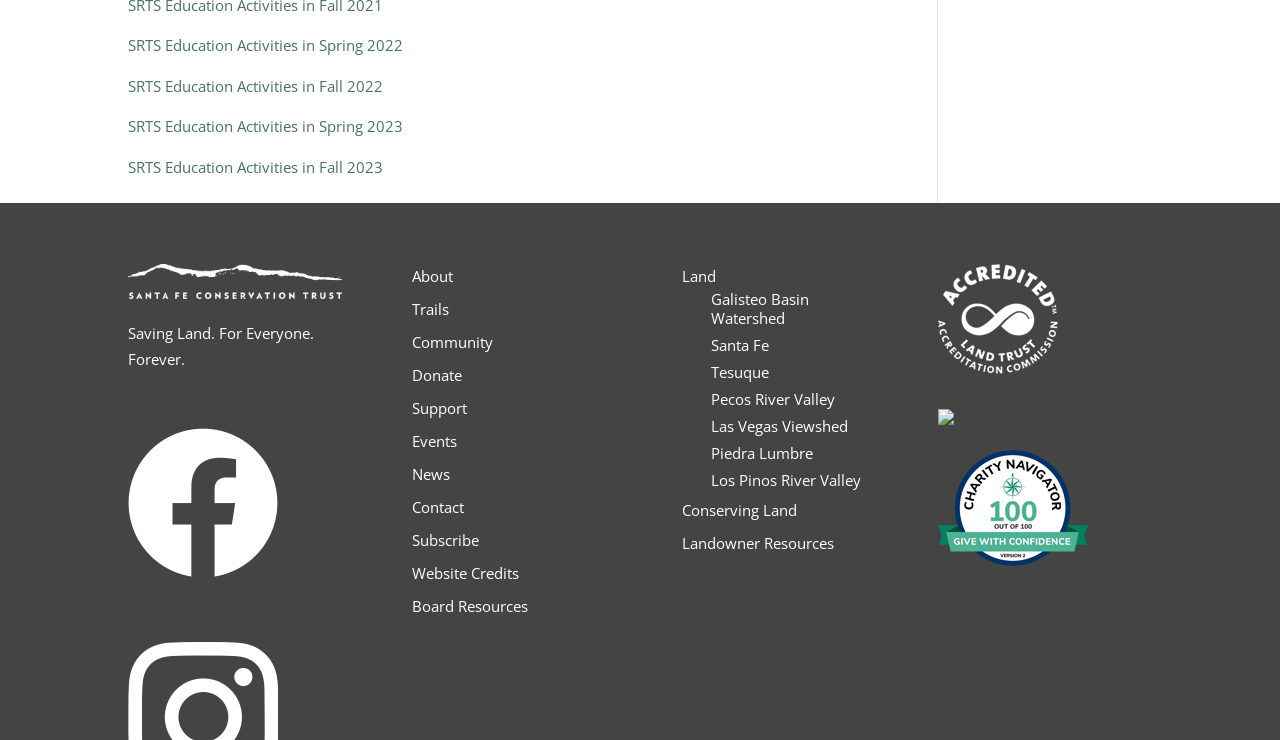Specify the bounding box coordinates of the element's area that should be clicked to execute the given instruction: "Learn about Conserving Land". The coordinates should be four float numbers between 0 and 1, i.e., [left, top, right, bottom].

[0.533, 0.676, 0.623, 0.703]